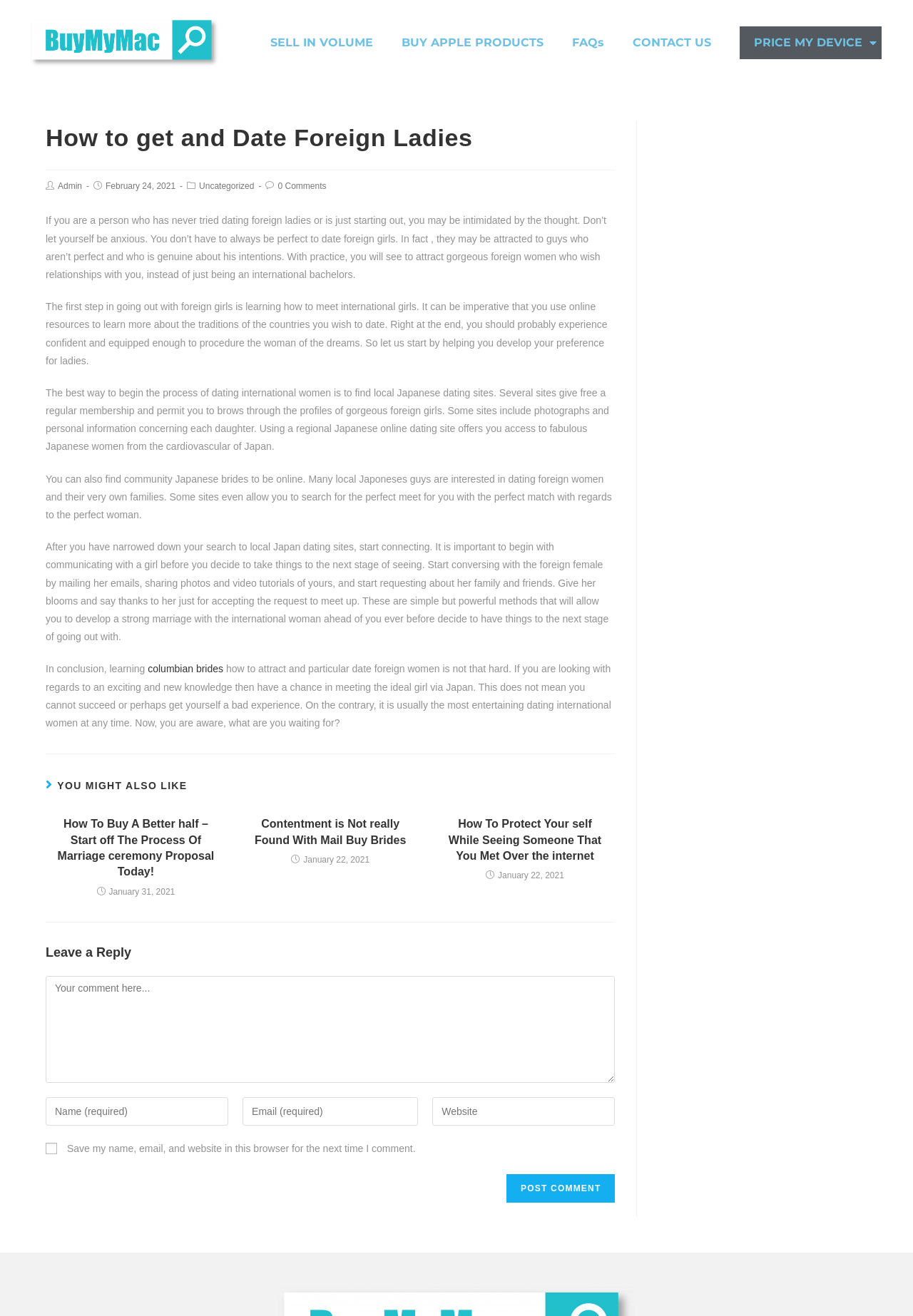How many related articles are shown?
Analyze the screenshot and provide a detailed answer to the question.

There are three related articles shown below the main article, each with a heading and a link, and they are 'How To Buy A Better half – Start off The Process Of Marriage ceremony Proposal Today!', 'Contentment is Not really Found With Mail Buy Brides', and 'How To Protect Your self While Seeing Someone That You Met Over the internet'.